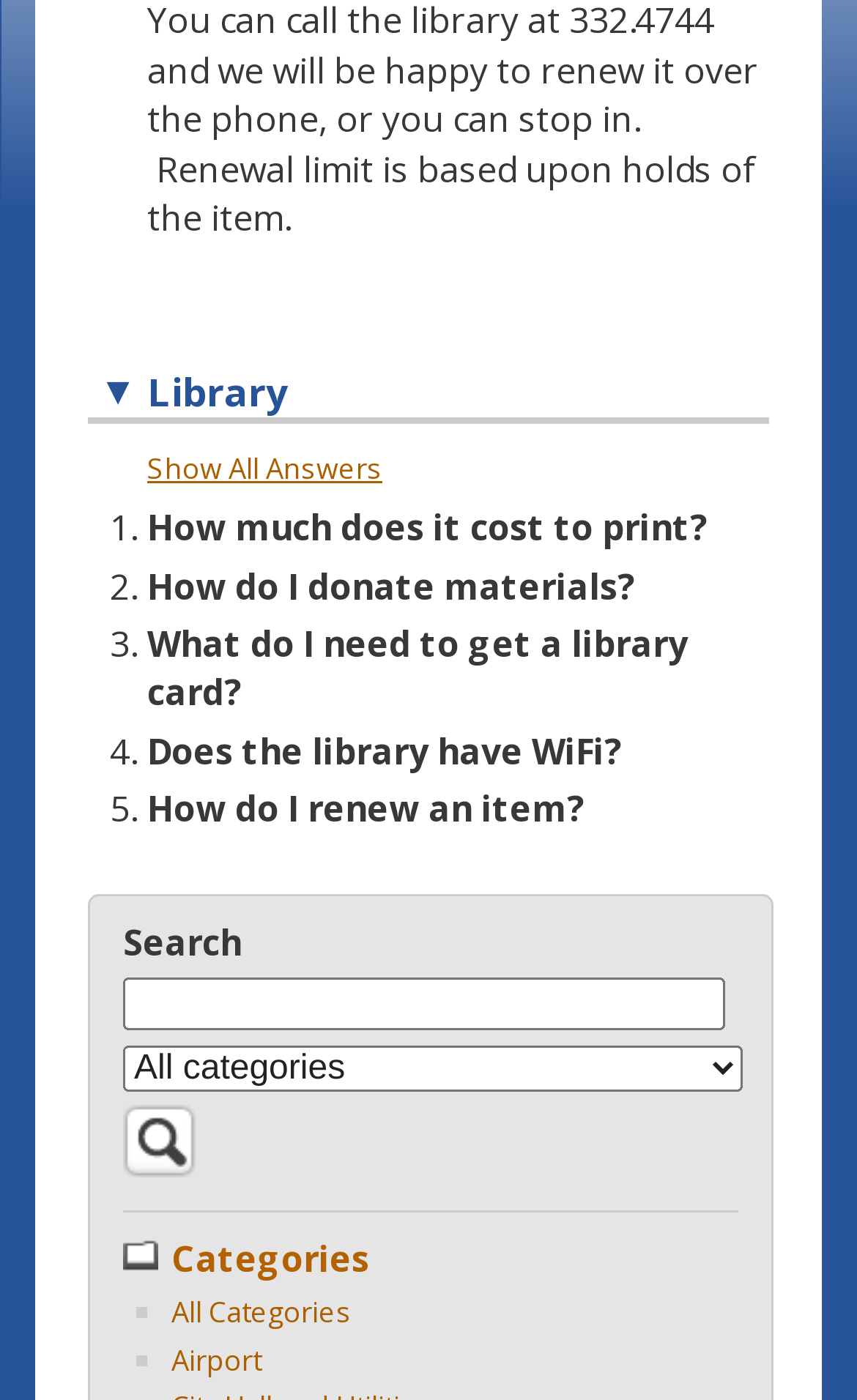Please identify the bounding box coordinates of the element's region that I should click in order to complete the following instruction: "Click on 'Show All Answers'". The bounding box coordinates consist of four float numbers between 0 and 1, i.e., [left, top, right, bottom].

[0.172, 0.321, 0.446, 0.349]